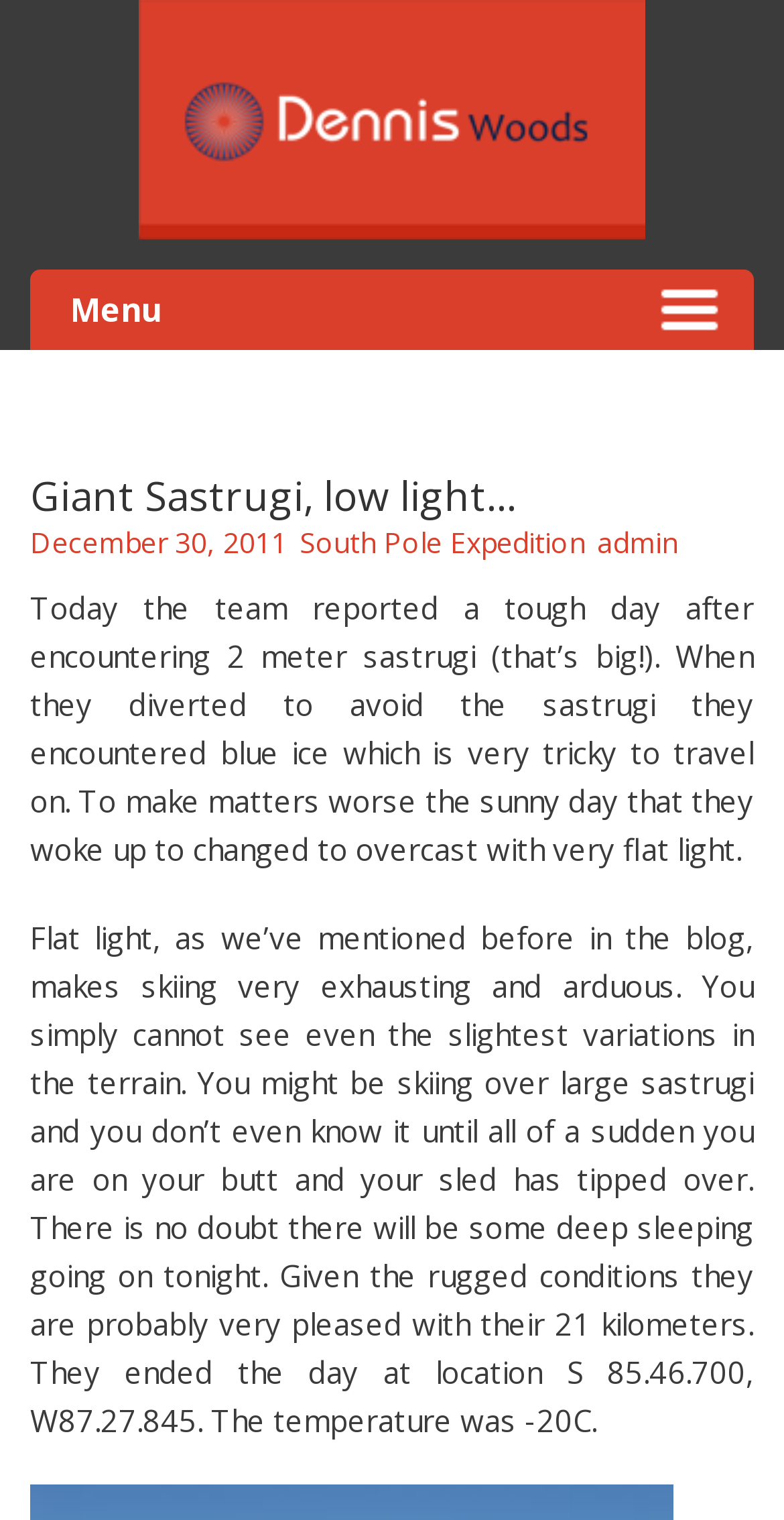Find the bounding box of the UI element described as: "admin". The bounding box coordinates should be given as four float values between 0 and 1, i.e., [left, top, right, bottom].

[0.762, 0.344, 0.864, 0.369]